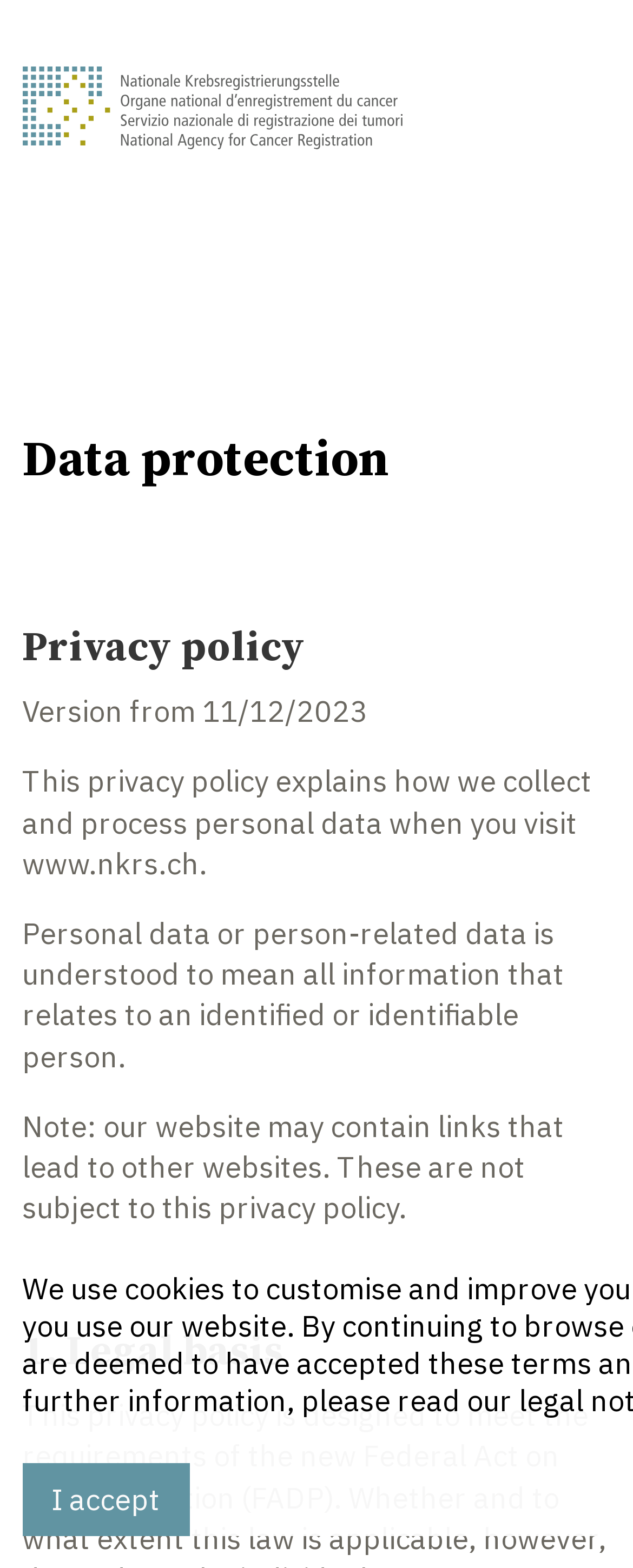What is the date of the current version of the privacy policy?
Use the information from the screenshot to give a comprehensive response to the question.

The text 'Version from 11/12/2023' indicates that the current version of the privacy policy was updated on this date.